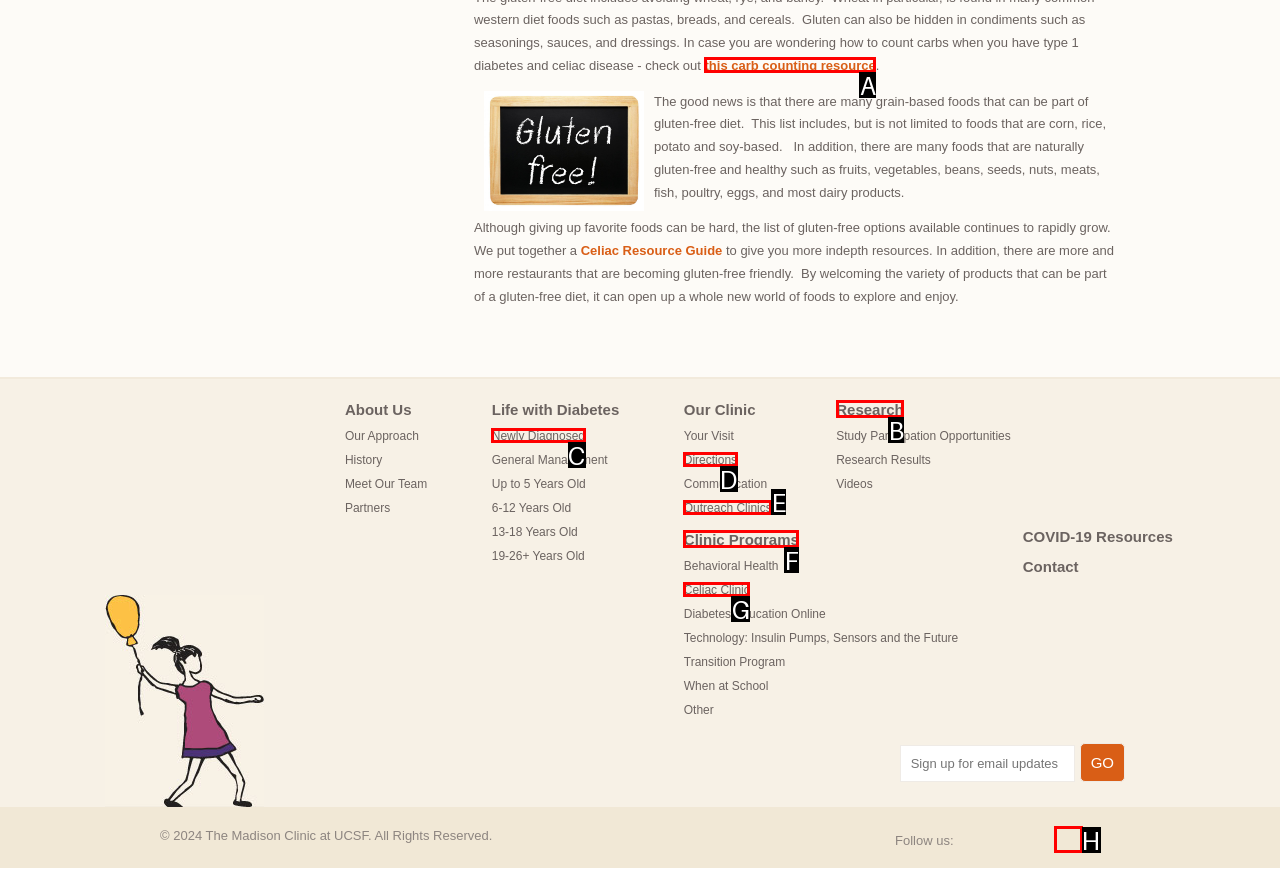Based on the provided element description: this carb counting resource, identify the best matching HTML element. Respond with the corresponding letter from the options shown.

A